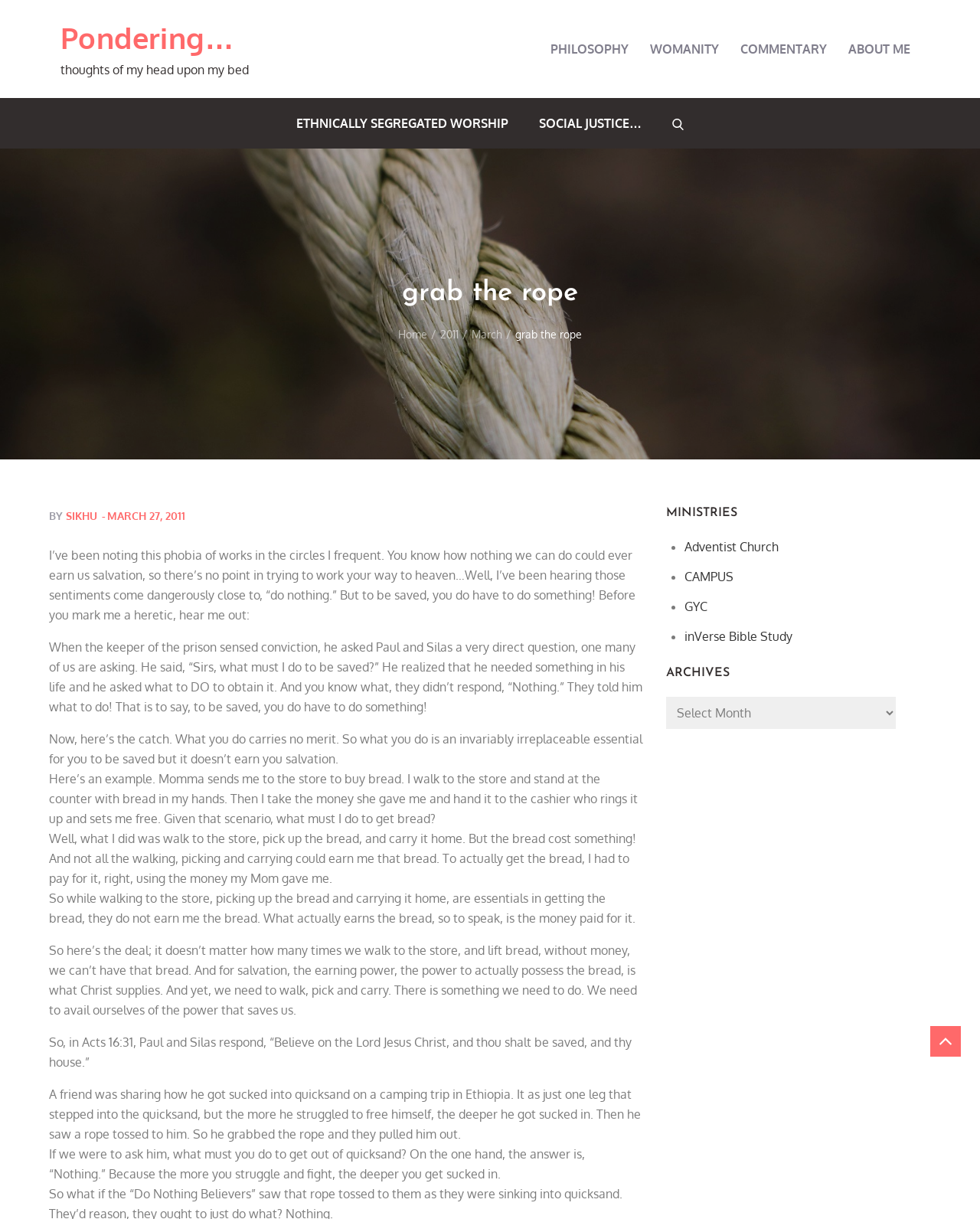How many sections are in the navigation 'Breadcrumbs'?
Answer the question with a single word or phrase derived from the image.

4